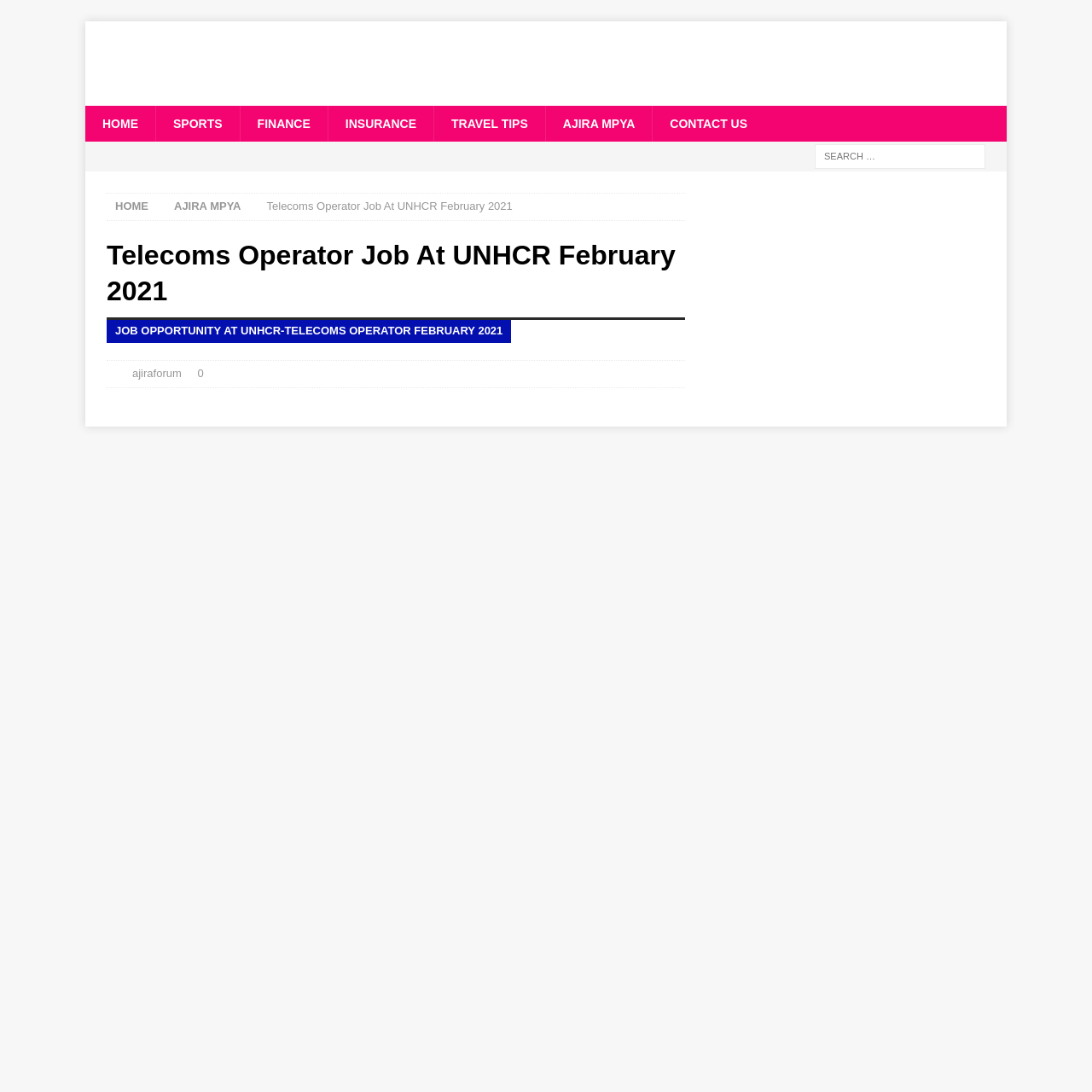Are there any images on the webpage?
Answer with a single word or phrase by referring to the visual content.

Yes